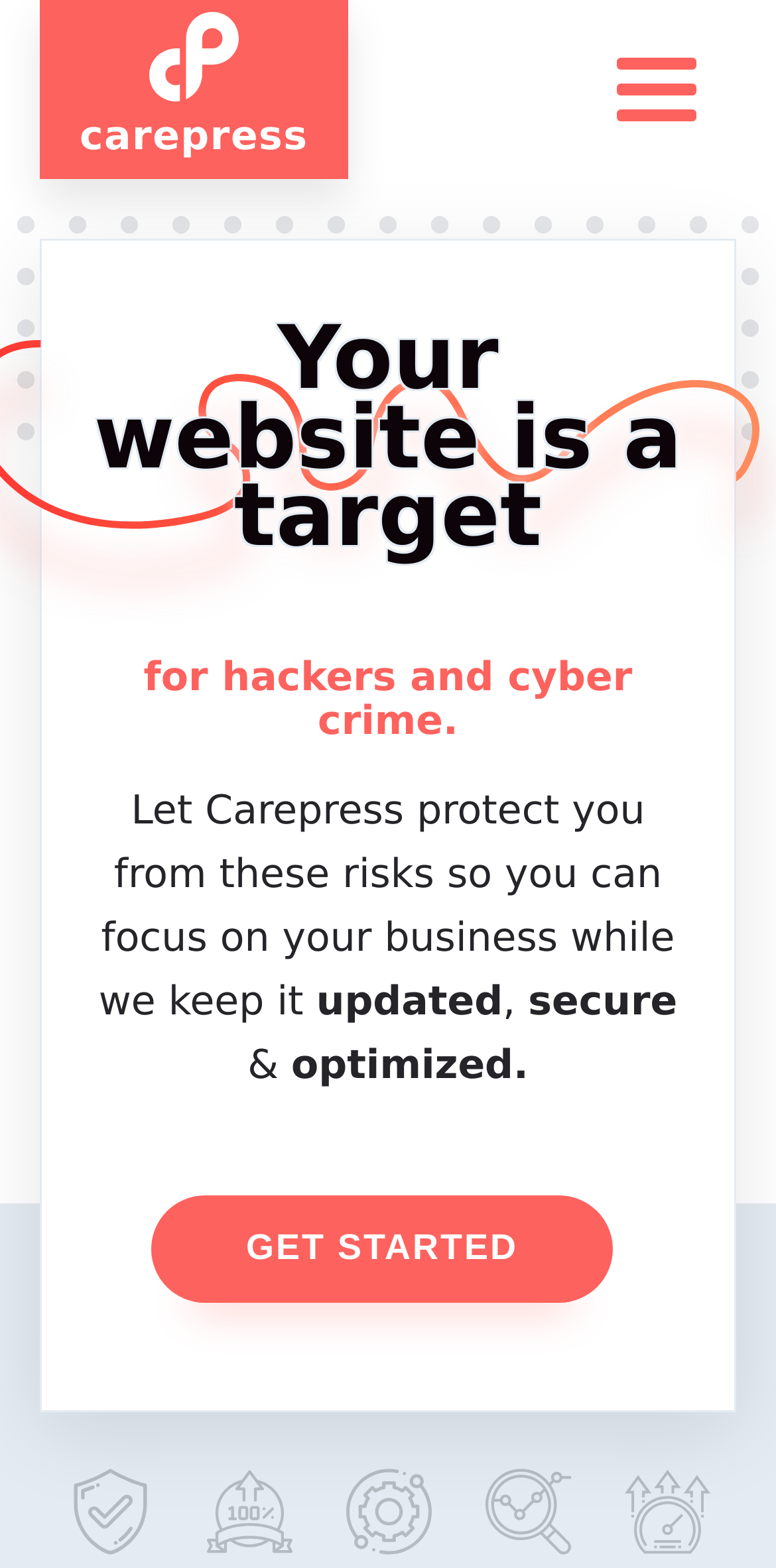Carefully examine the image and provide an in-depth answer to the question: What is the website vulnerable to?

The webpage mentions that the website is a target for hackers and cyber crime, as stated in the headings 'Your website is a target' and 'for hackers and cyber crime'.